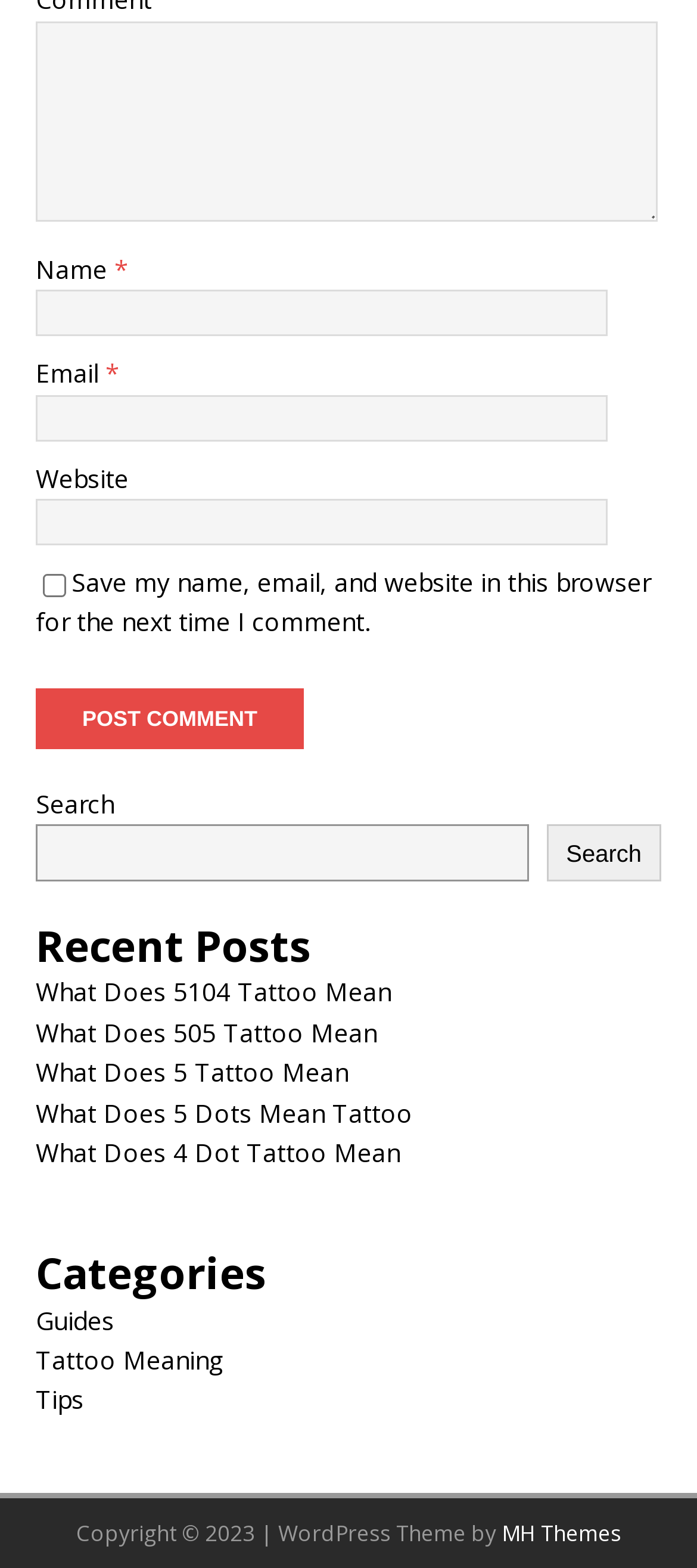Based on the image, please elaborate on the answer to the following question:
What is the theme provider of the website?

The copyright information at the bottom of the webpage mentions 'WordPress Theme by MH Themes', indicating that MH Themes is the provider of the website's theme.